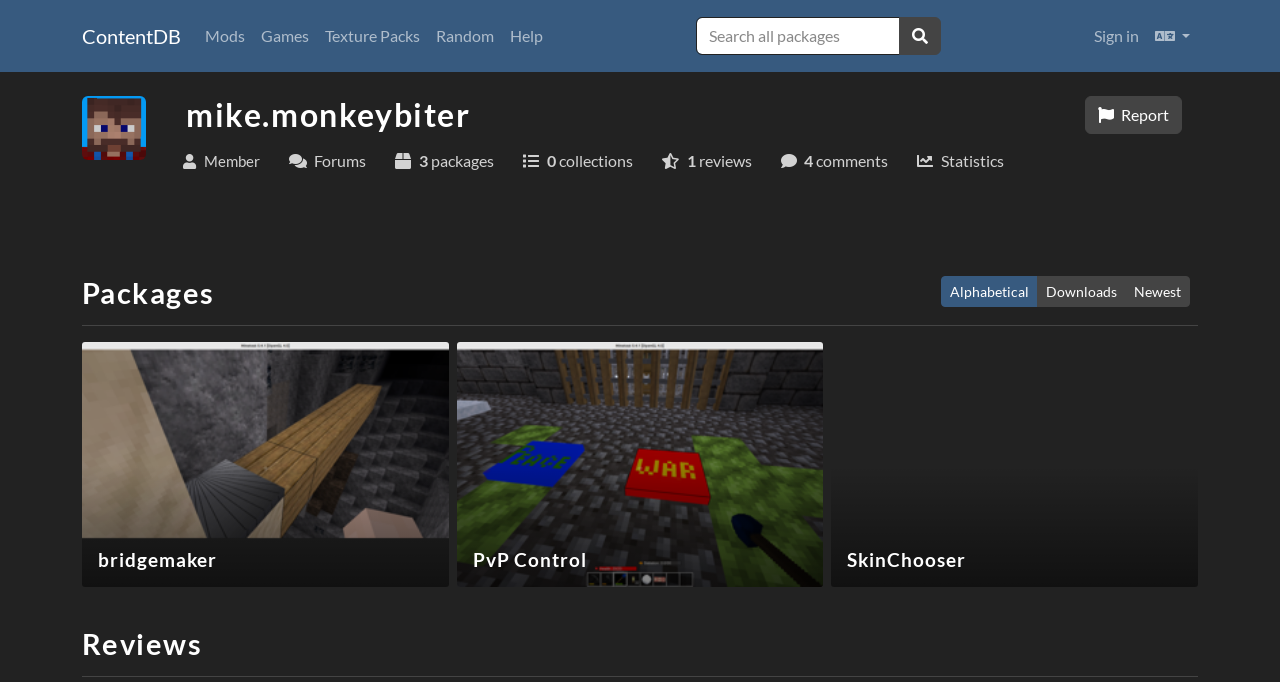Can you specify the bounding box coordinates of the area that needs to be clicked to fulfill the following instruction: "Sort packages by Downloads"?

[0.81, 0.405, 0.88, 0.451]